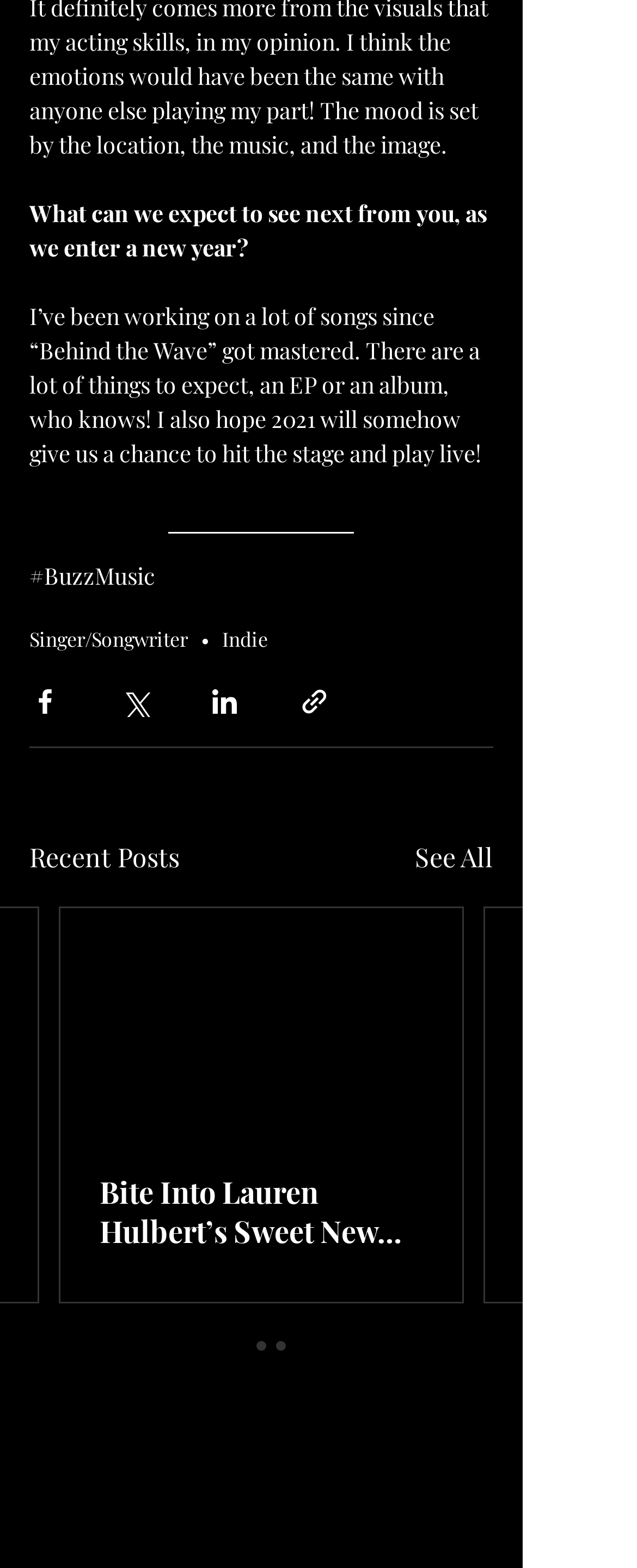Determine the bounding box coordinates for the UI element with the following description: "aria-label="Share via LinkedIn"". The coordinates should be four float numbers between 0 and 1, represented as [left, top, right, bottom].

[0.328, 0.437, 0.377, 0.457]